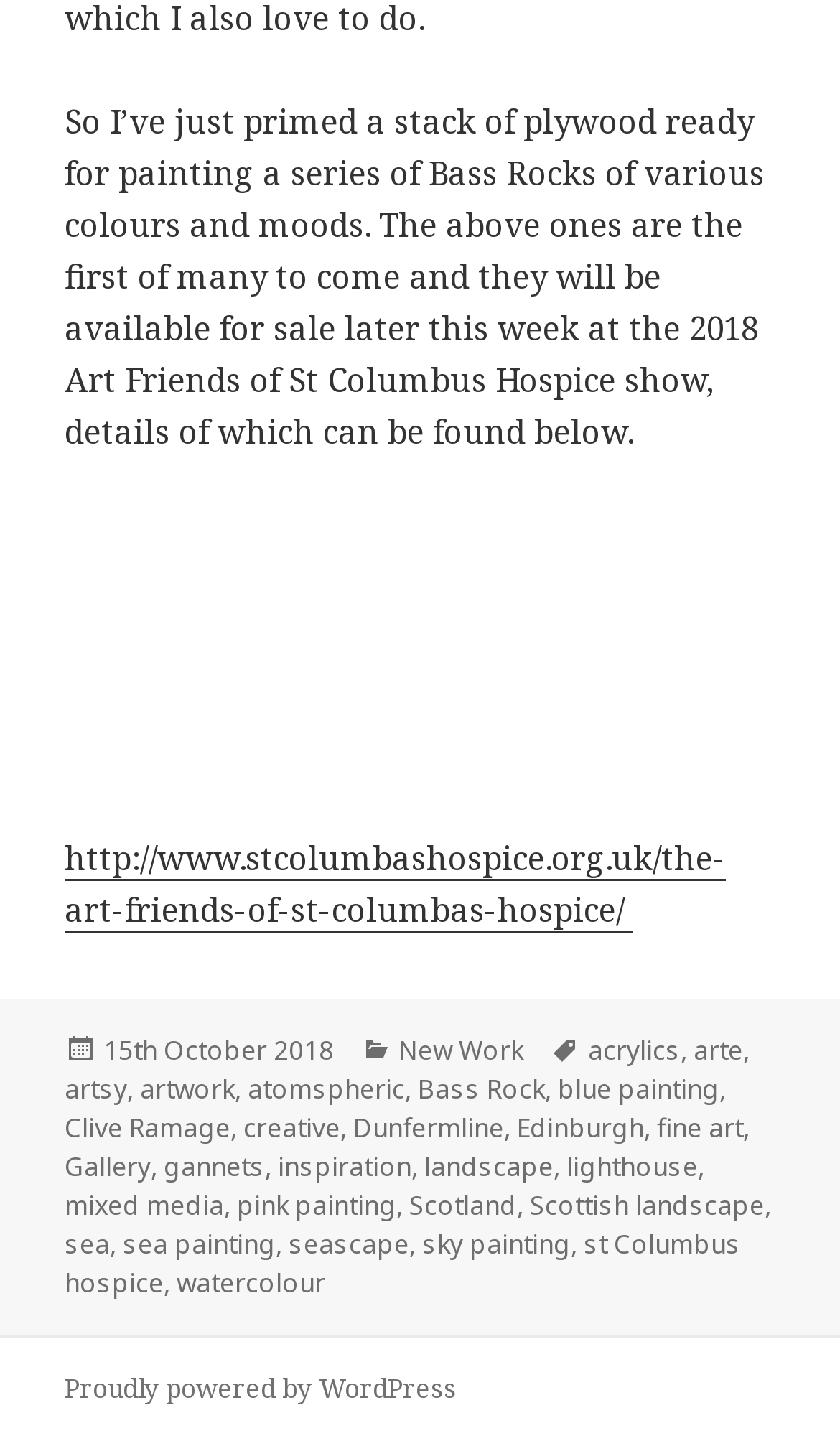Answer the question below in one word or phrase:
Where will the artwork be available for sale?

2018 Art Friends of St Columbus Hospice show